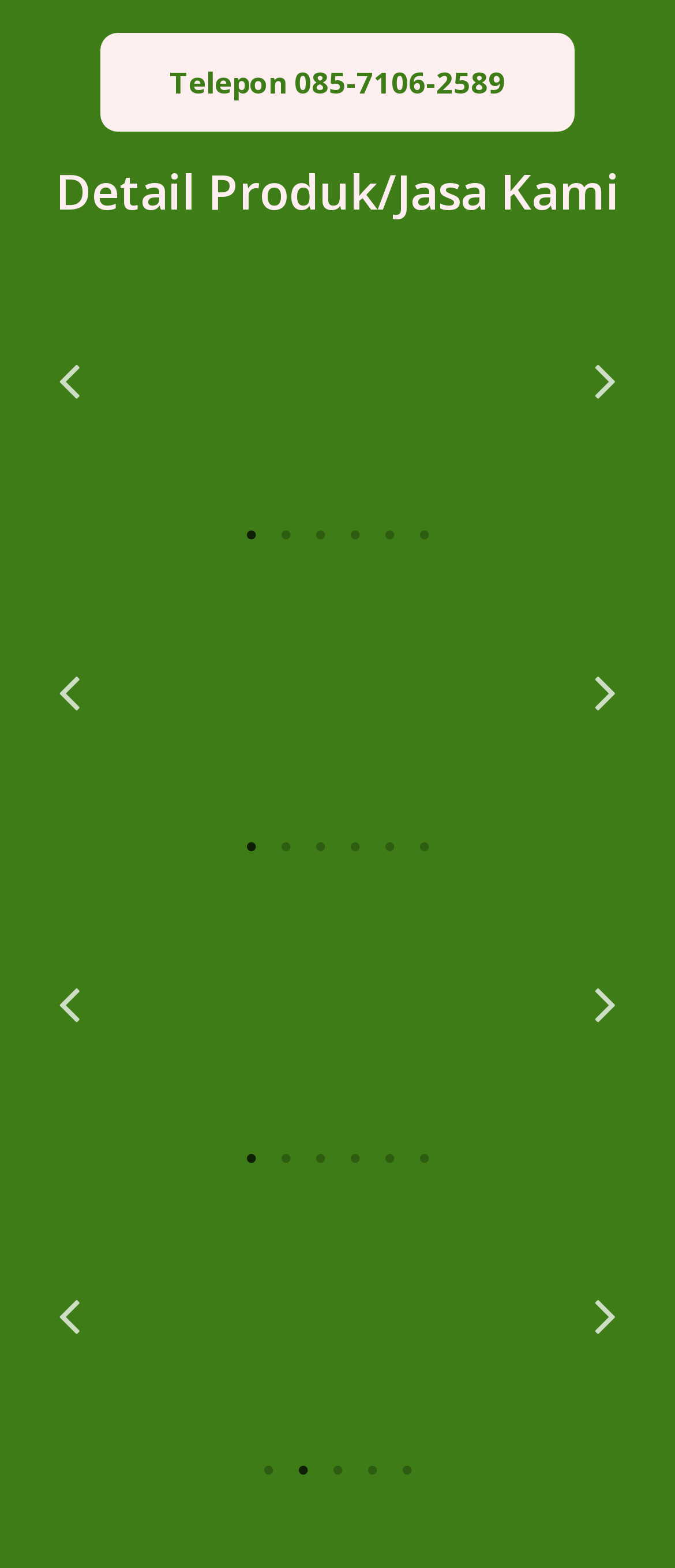Please determine the bounding box coordinates of the clickable area required to carry out the following instruction: "Click the 'Previous' button". The coordinates must be four float numbers between 0 and 1, represented as [left, top, right, bottom].

[0.077, 0.223, 0.128, 0.261]